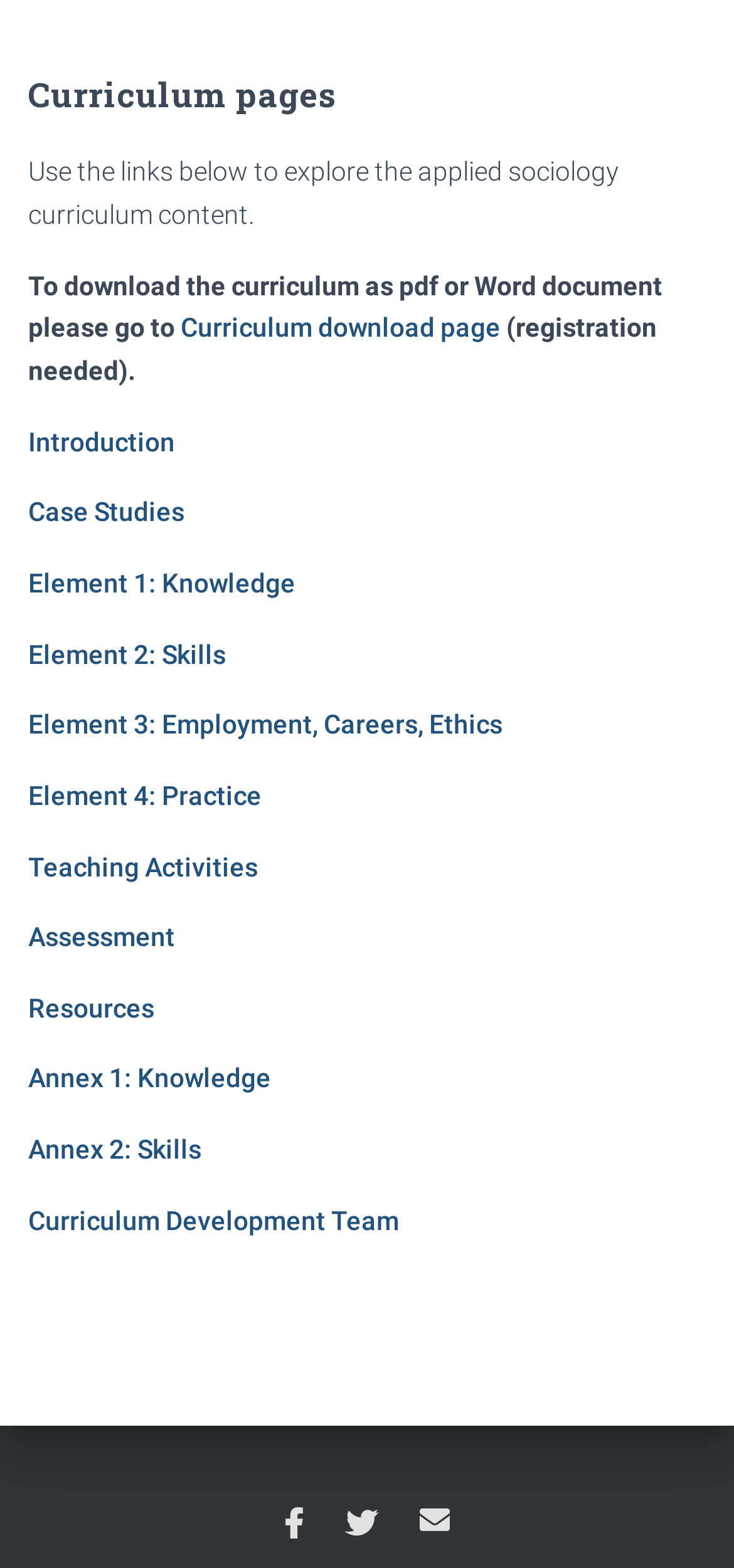Can you find the bounding box coordinates for the element to click on to achieve the instruction: "view case studies"?

[0.038, 0.317, 0.251, 0.336]